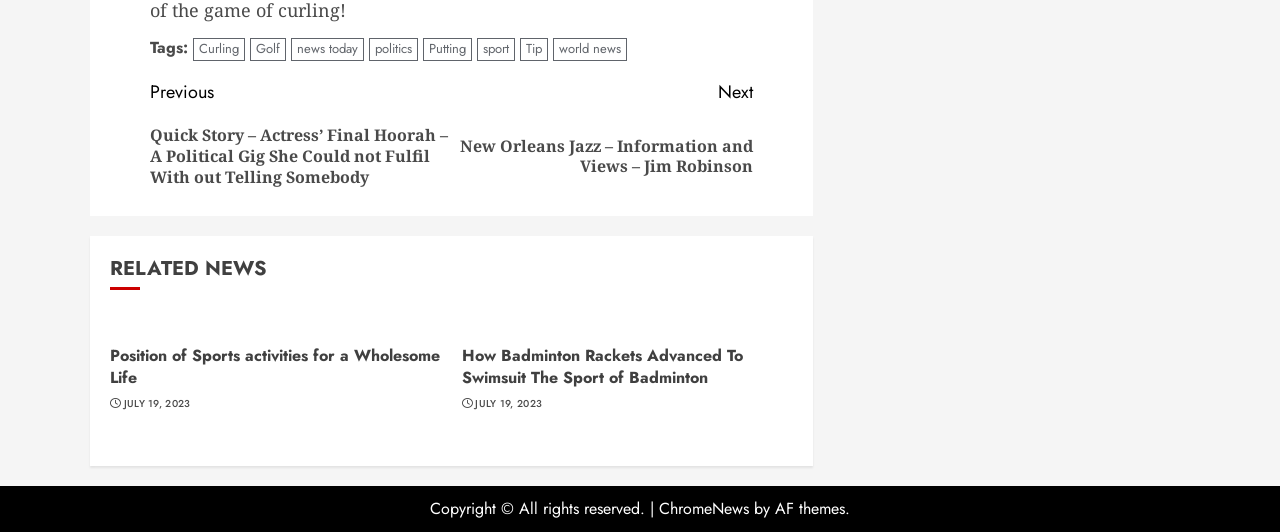Provide the bounding box coordinates for the UI element that is described as: "Aviso legal".

None